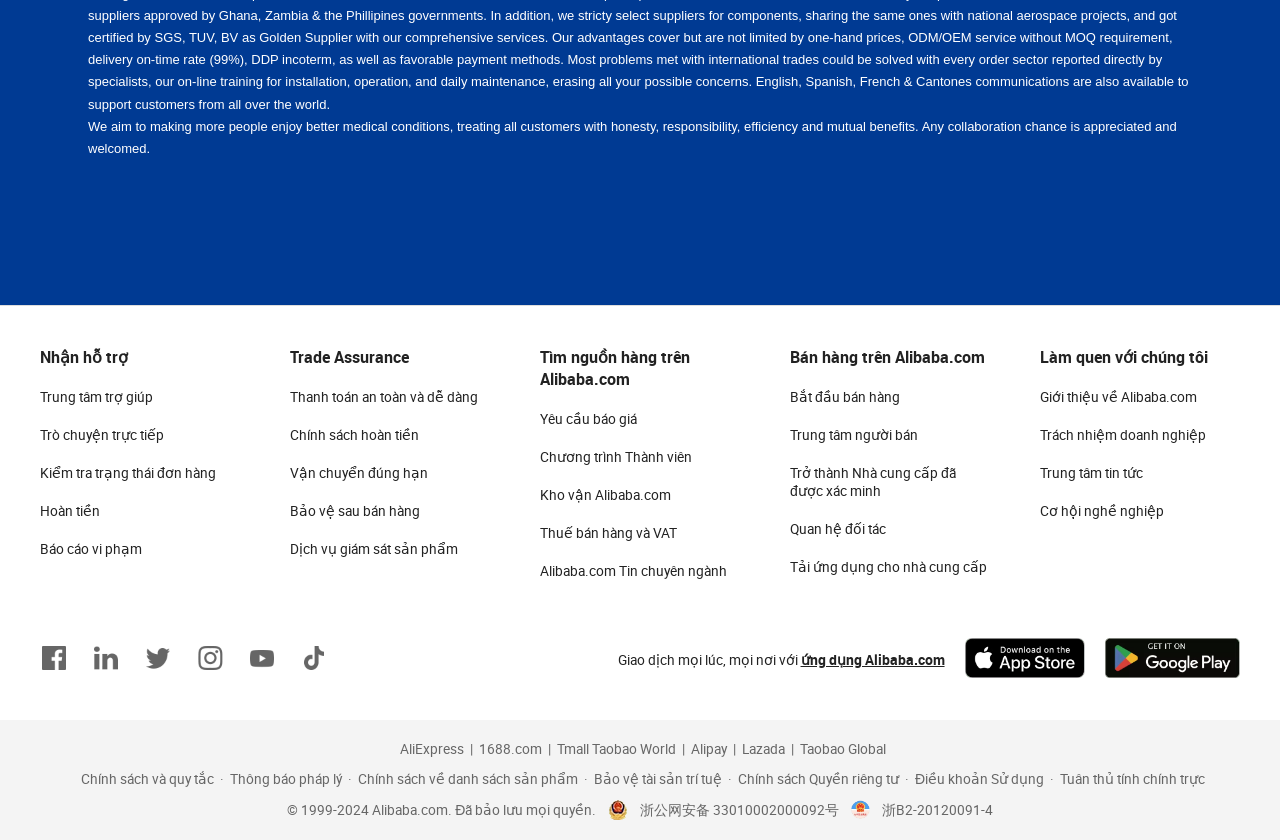What are the social media platforms of Alibaba.com?
Could you give a comprehensive explanation in response to this question?

At the bottom of the webpage, there are links to Alibaba.com's social media platforms, including facebook, linkedin, instagram, and youtube, which can be used to connect with the company.